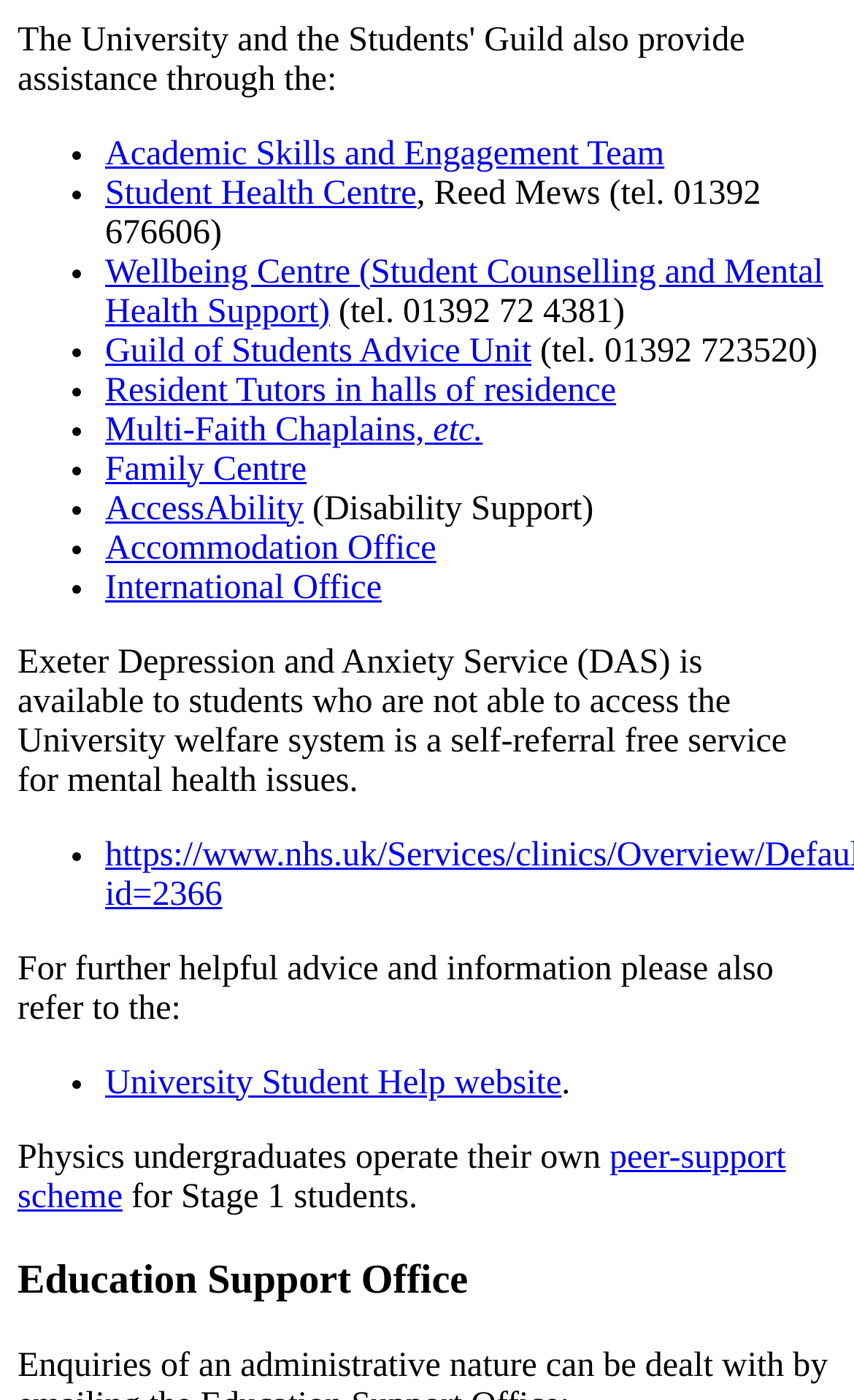How many services are listed on the webpage?
Make sure to answer the question with a detailed and comprehensive explanation.

I counted the number of links on the webpage, excluding the 'University Student Help website' link, and found that there are 12 services listed, including the Academic Skills and Engagement Team, Student Health Centre, and others.